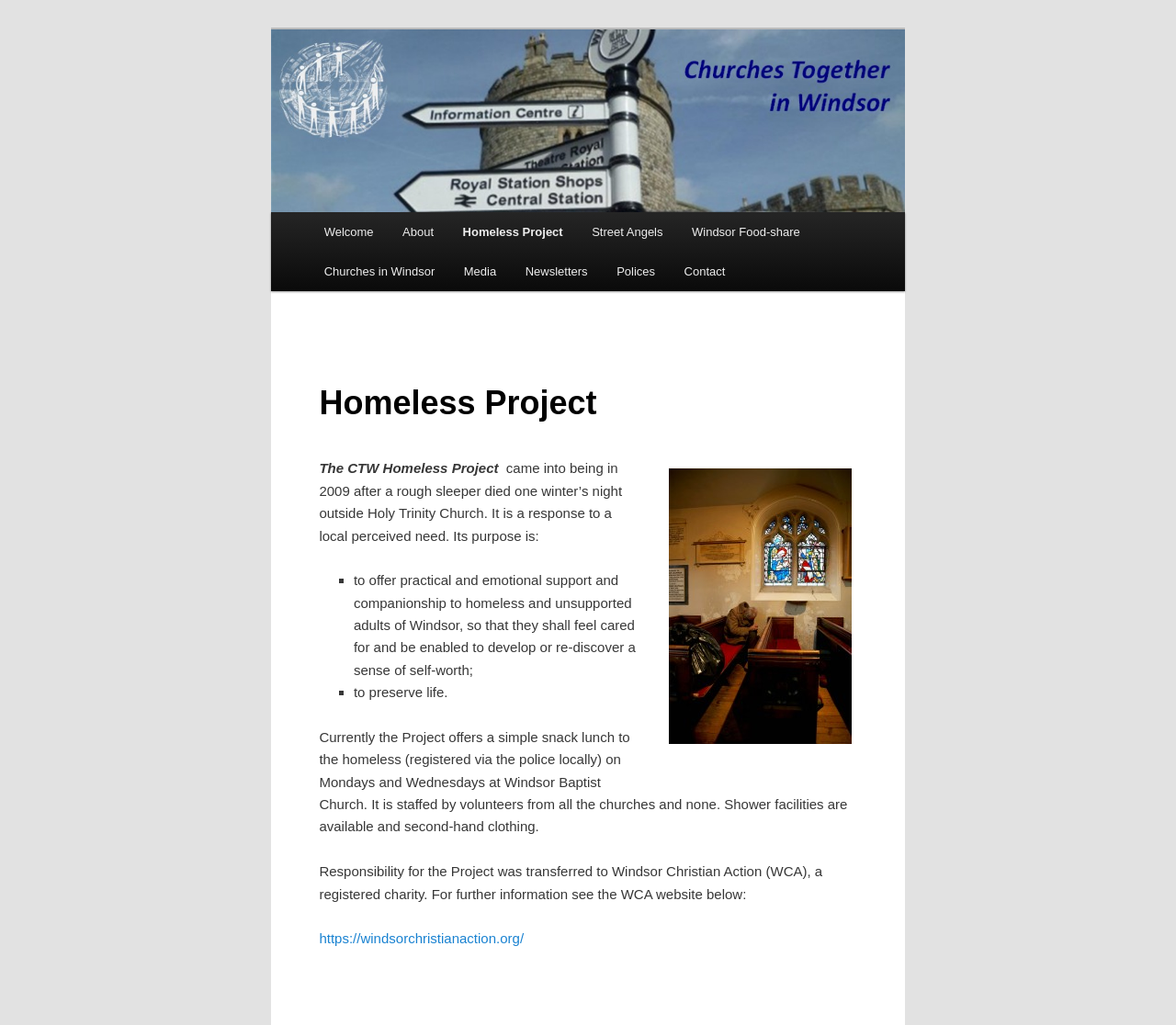Locate the bounding box coordinates of the clickable region necessary to complete the following instruction: "Open the Windsor Christian Action website". Provide the coordinates in the format of four float numbers between 0 and 1, i.e., [left, top, right, bottom].

[0.271, 0.908, 0.445, 0.923]